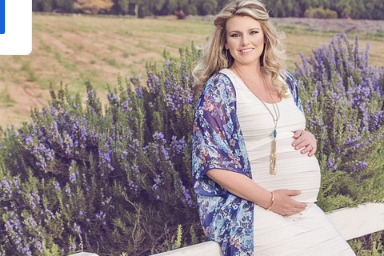Offer a detailed explanation of the image.

The image showcases a radiant pregnant woman standing against a backdrop of lush greenery and blooming flowers. She is wearing a flowing white dress that highlights her baby bump, complemented by a colorful kimono-style cardigan featuring shades of blue and floral patterns. Her long hair falls softly around her shoulders, and she wears a long pendant necklace that adds an elegant touch. The serene outdoor setting, filled with vibrant purple flowers, evokes a sense of tranquility and celebration of motherhood, reflecting themes of health and wellness, aligning with the accompanying content about pregnancy nutrition and exercise. This image embodies the joy and beauty of expecting mothers, inviting viewers to explore further into the topic of healthy living during pregnancy.